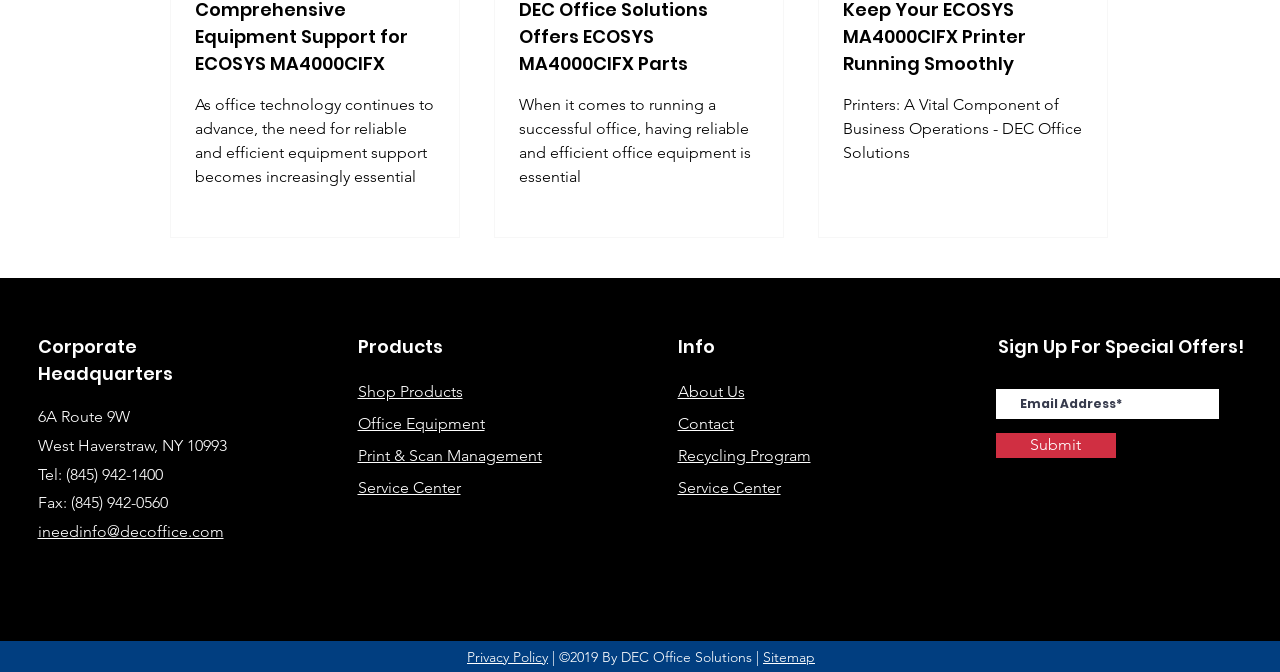Answer briefly with one word or phrase:
What is the company name?

DEC Office Solutions